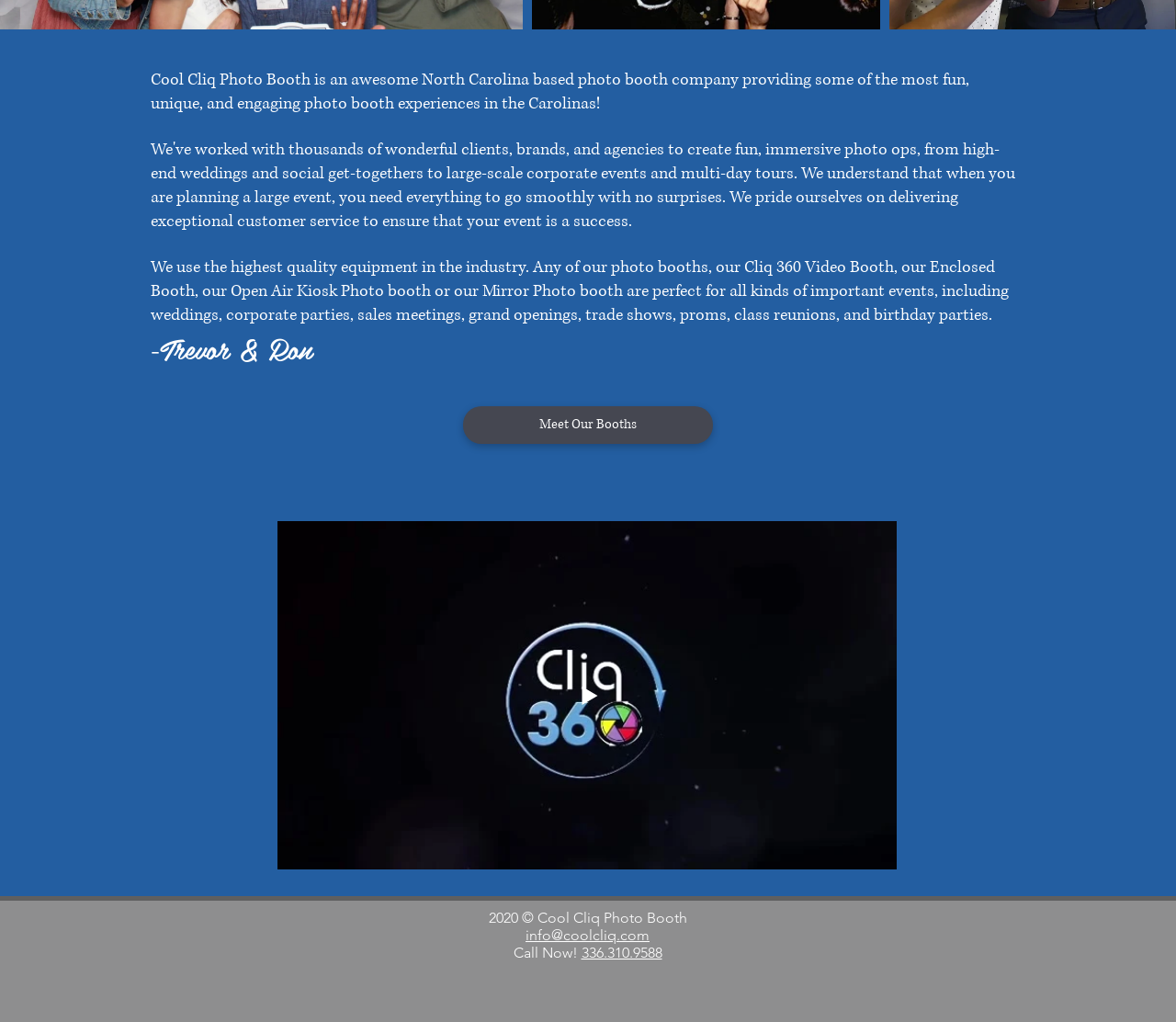Please identify the bounding box coordinates of the clickable area that will fulfill the following instruction: "Call the phone number". The coordinates should be in the format of four float numbers between 0 and 1, i.e., [left, top, right, bottom].

[0.123, 0.596, 0.378, 0.62]